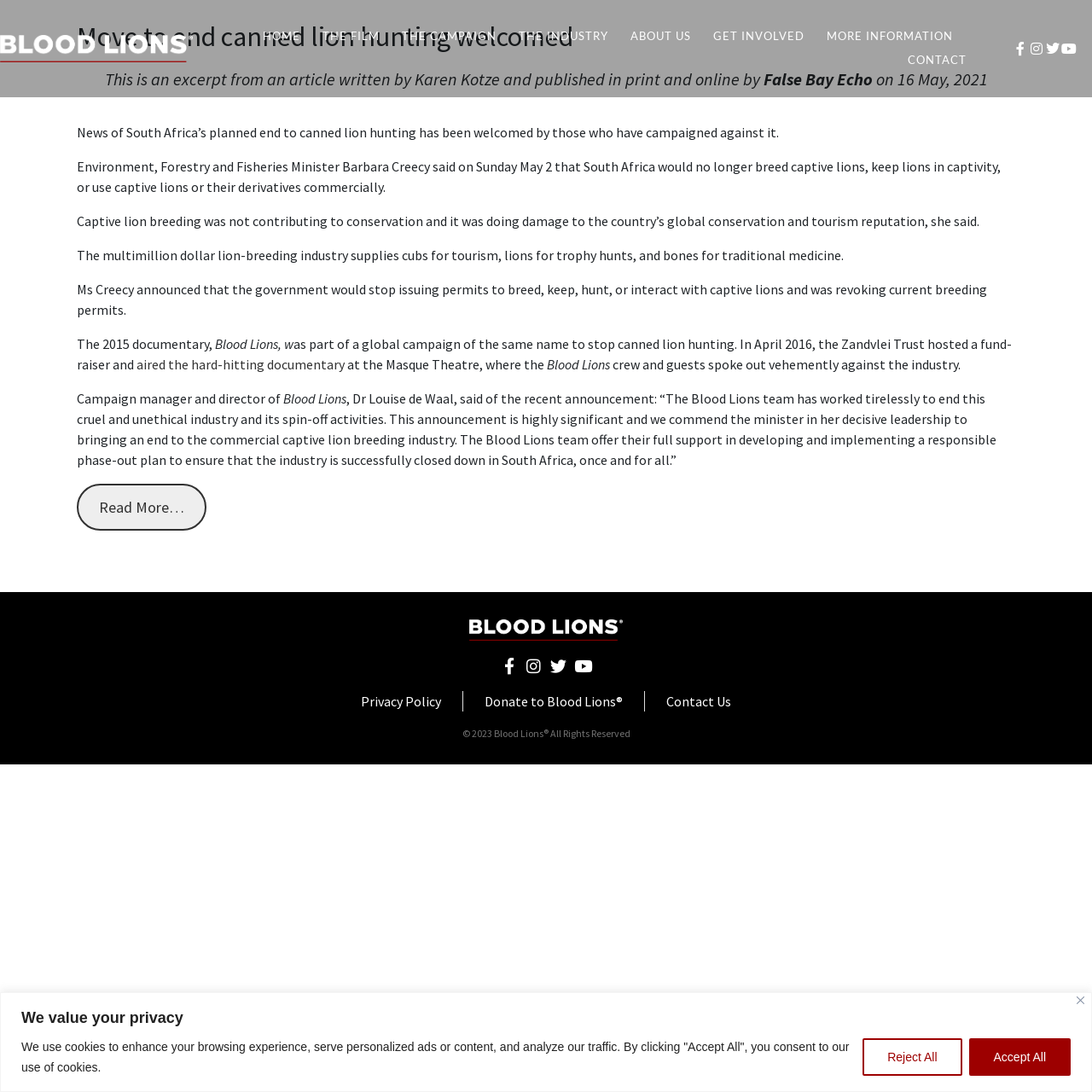What is the purpose of the 'Blood Lions' campaign?
Using the visual information, respond with a single word or phrase.

To stop canned lion hunting